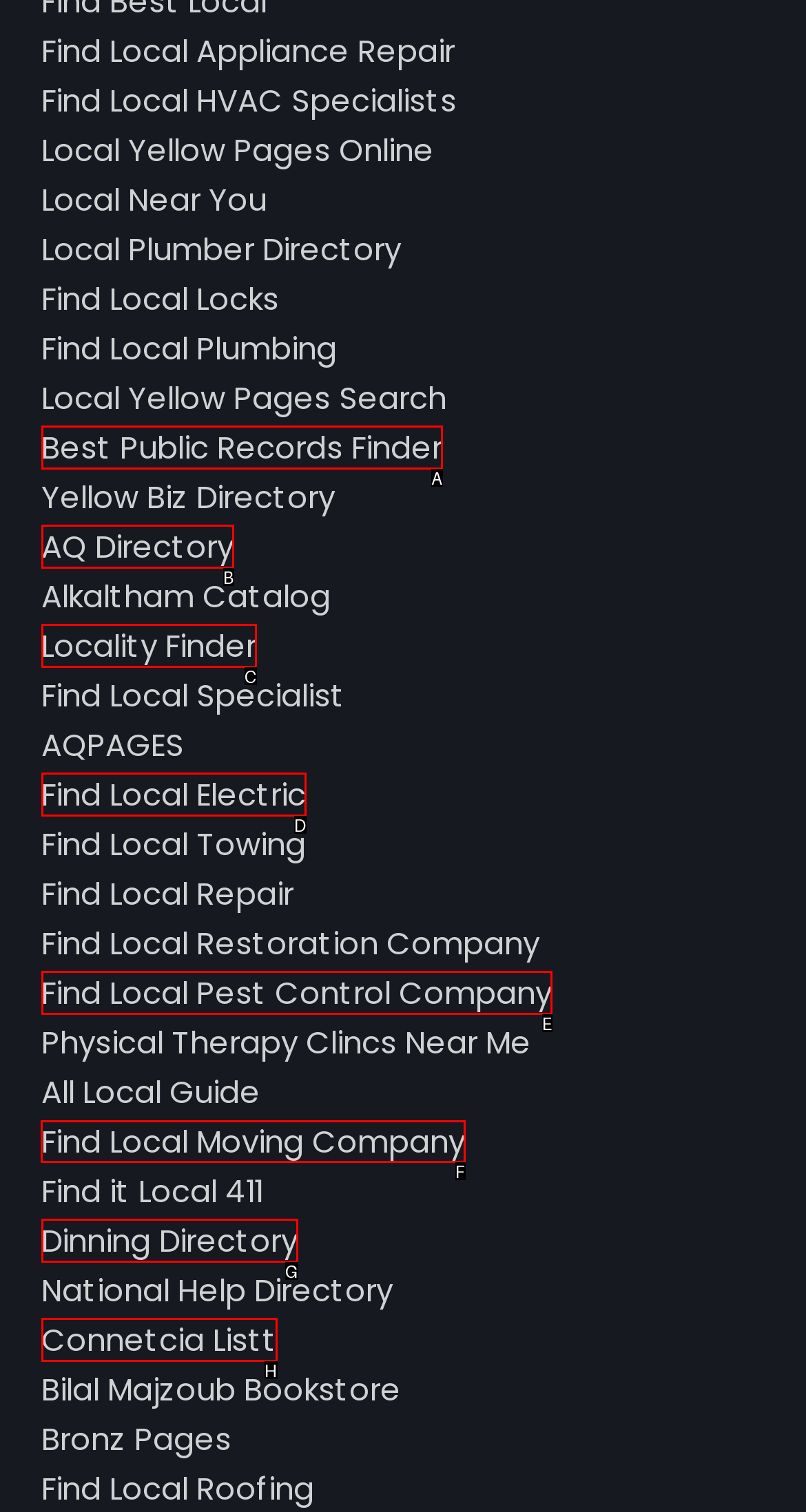Determine which element should be clicked for this task: Find local moving company
Answer with the letter of the selected option.

F